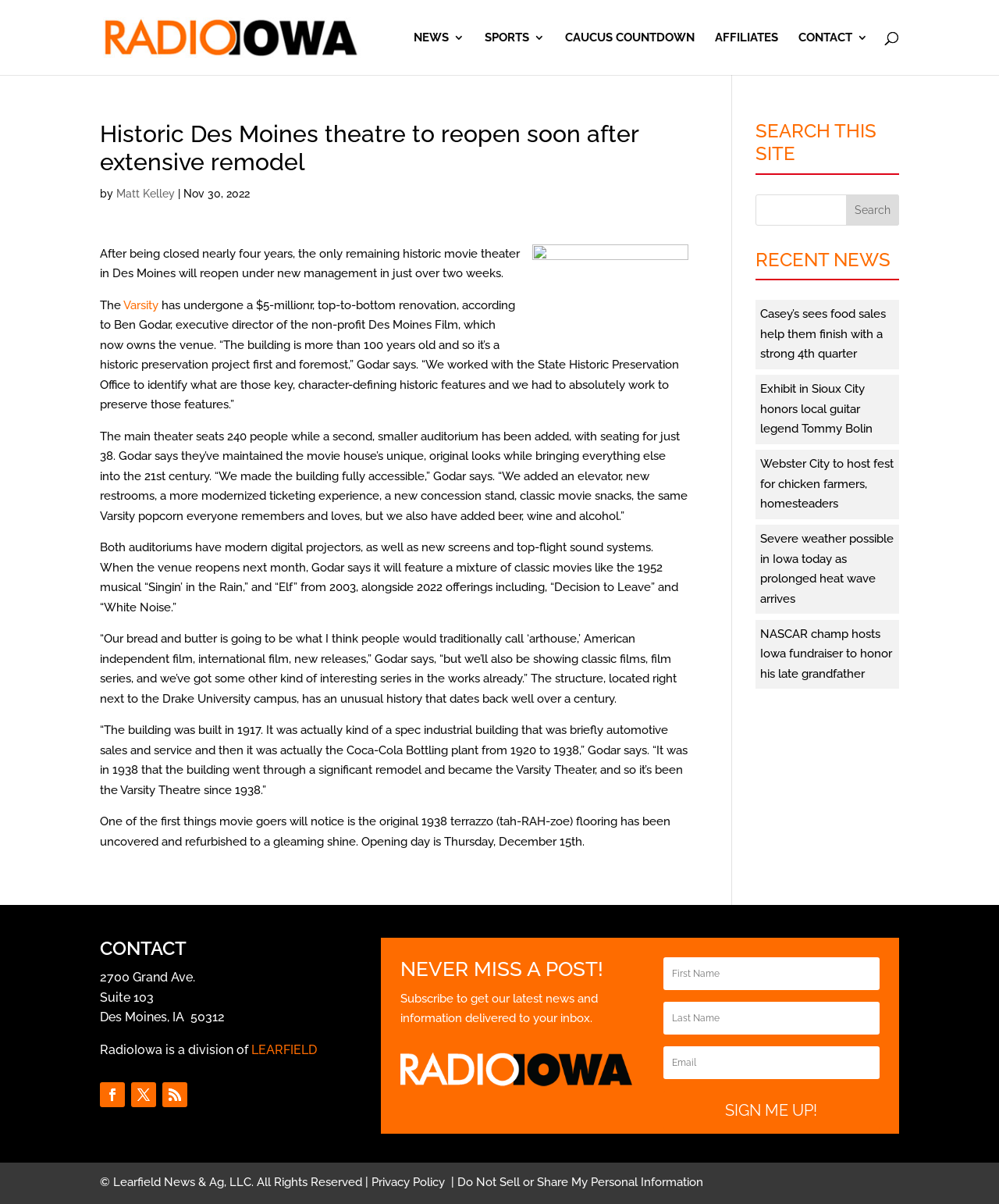Provide the bounding box coordinates for the area that should be clicked to complete the instruction: "Check recent news".

[0.756, 0.207, 0.9, 0.233]